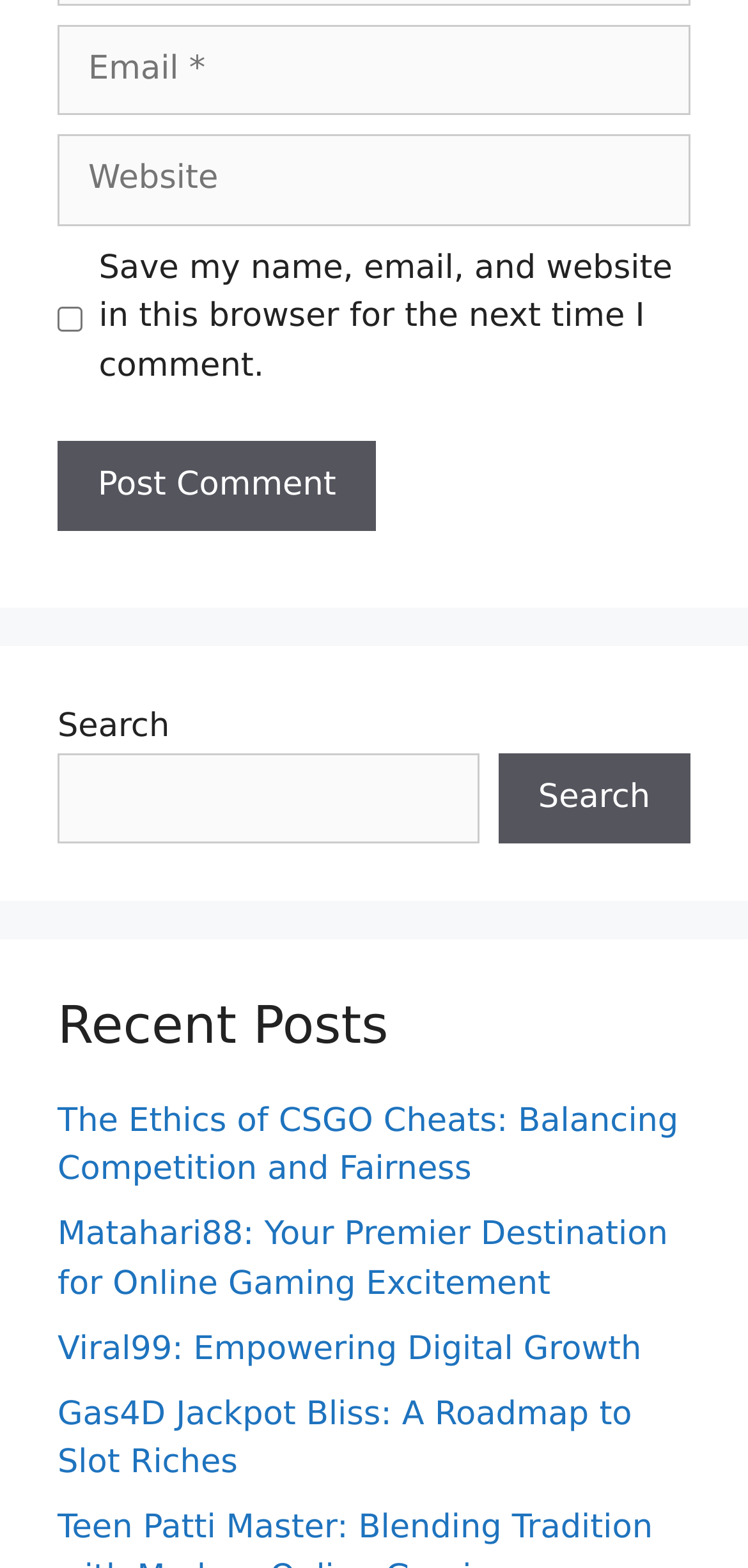Please identify the bounding box coordinates of the clickable area that will allow you to execute the instruction: "Post a comment".

[0.077, 0.281, 0.503, 0.339]